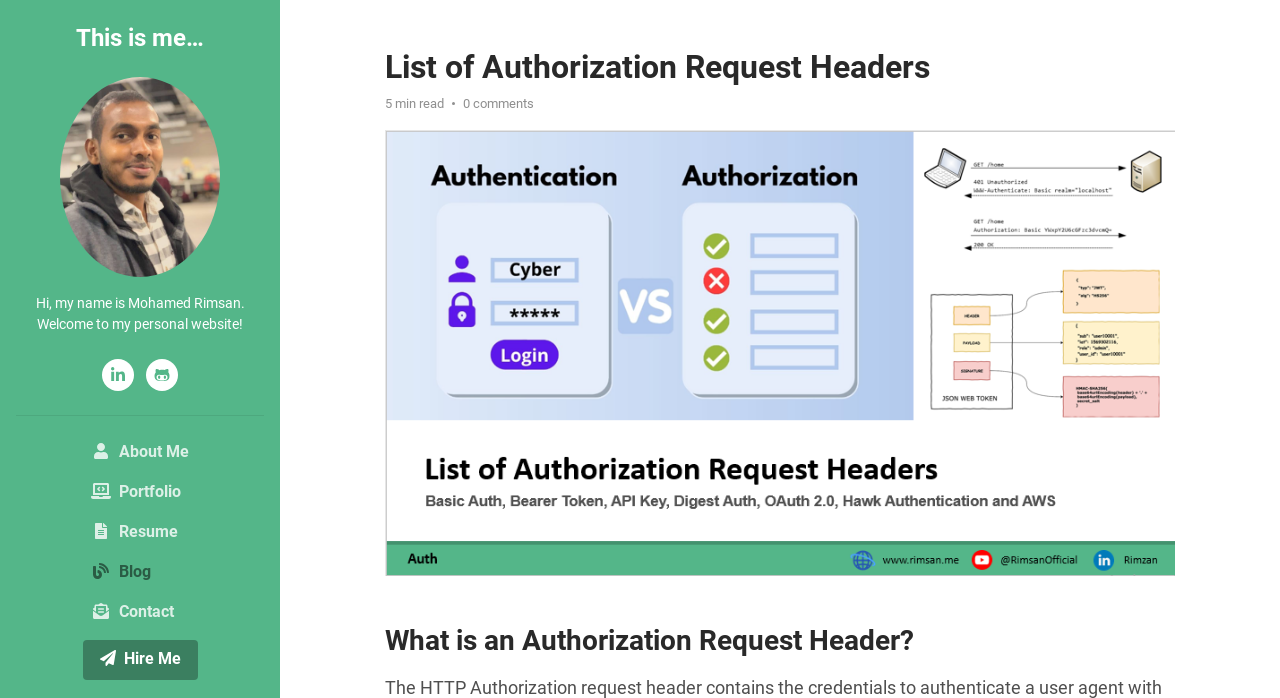Locate and extract the headline of this webpage.

This is me…